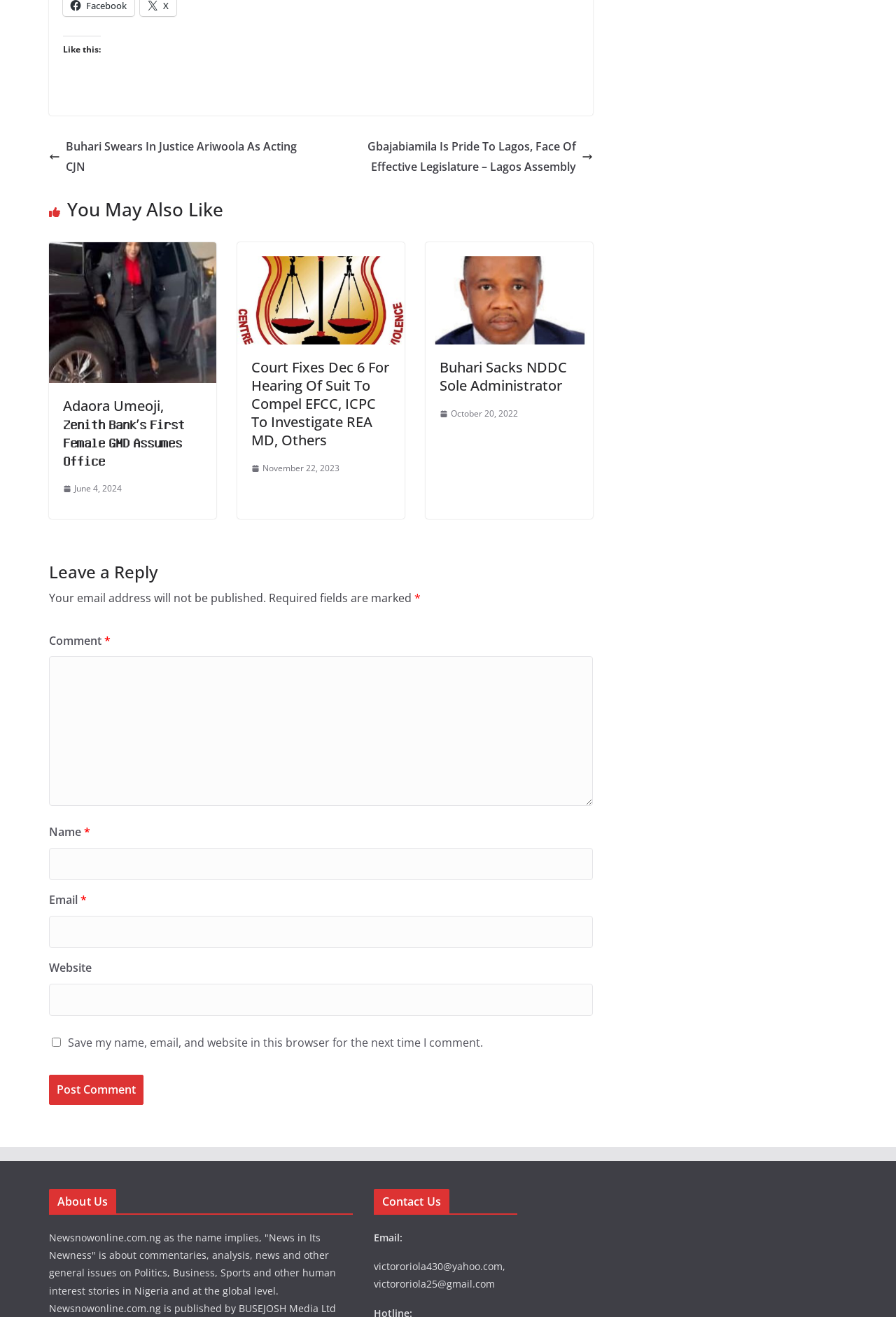How many news articles are listed on the webpage?
Your answer should be a single word or phrase derived from the screenshot.

5